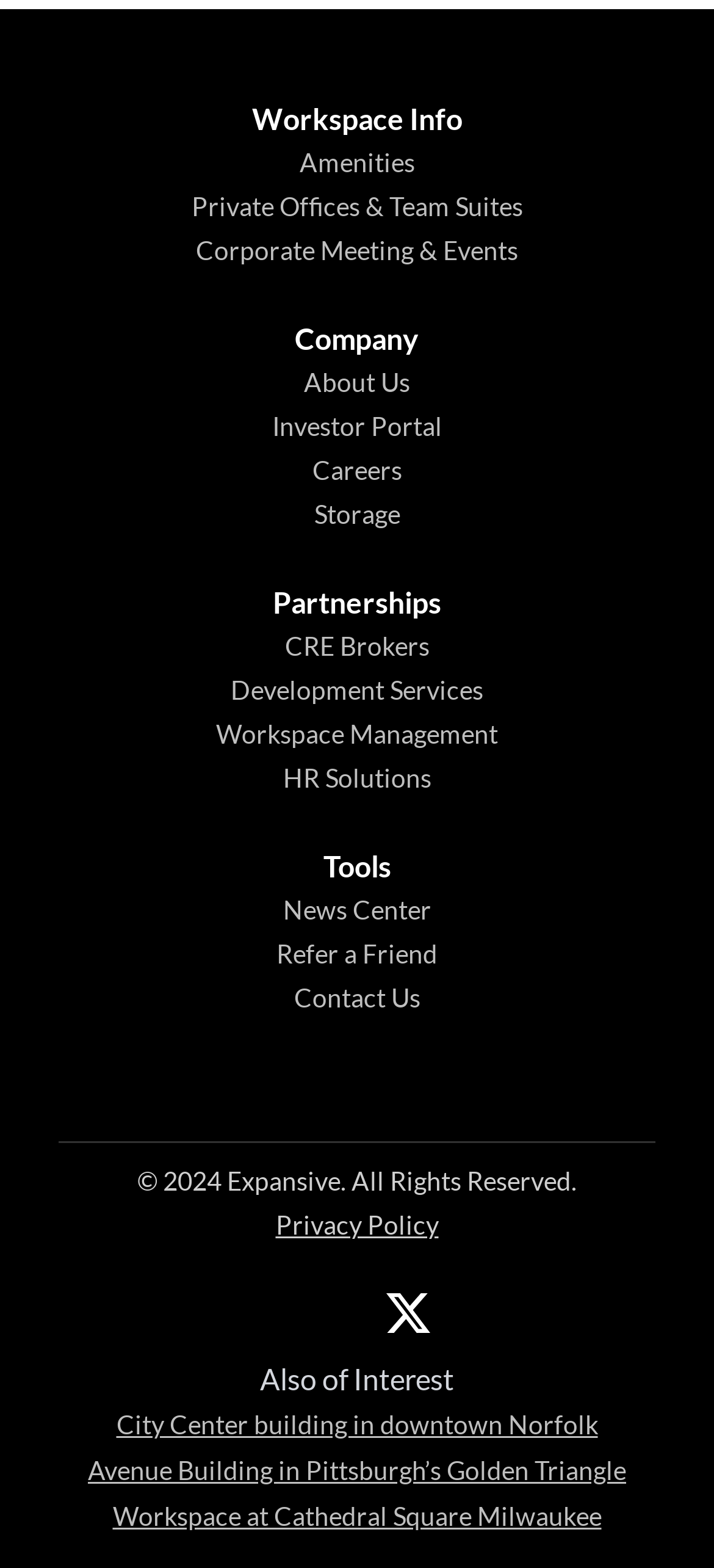Identify the bounding box coordinates of the clickable region required to complete the instruction: "Contact Us". The coordinates should be given as four float numbers within the range of 0 and 1, i.e., [left, top, right, bottom].

[0.412, 0.626, 0.588, 0.659]